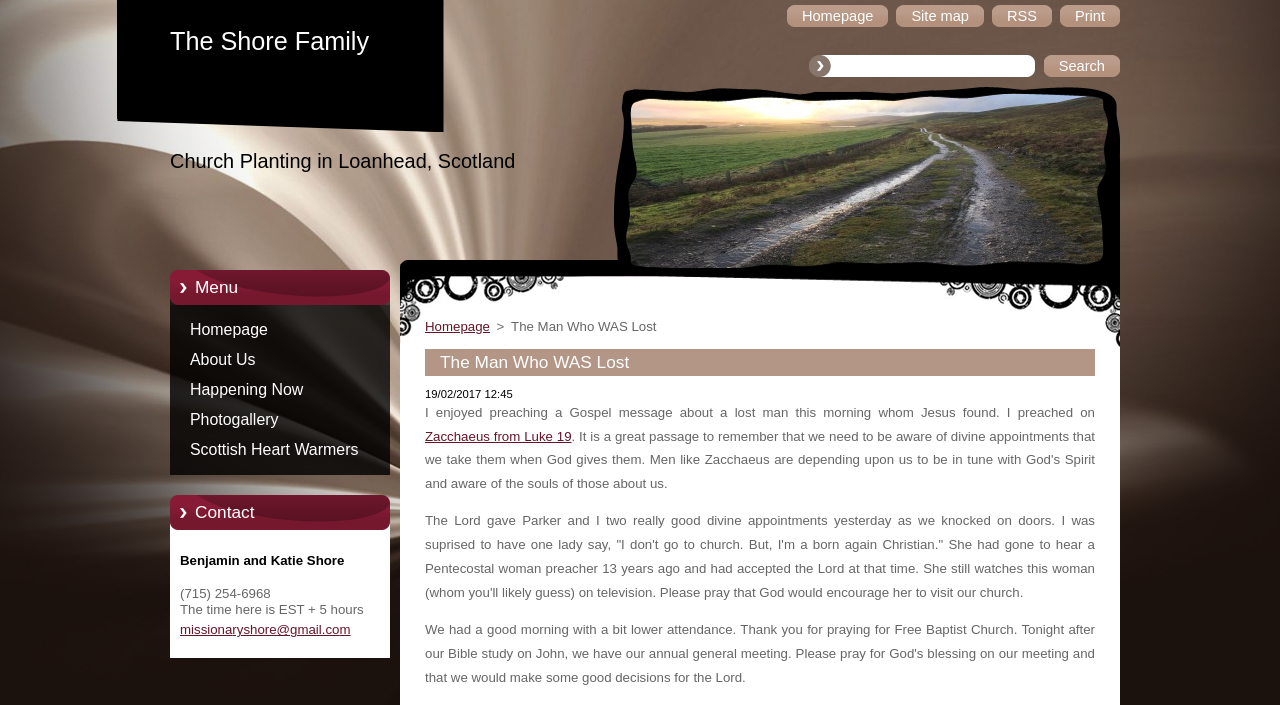Locate the bounding box coordinates of the clickable part needed for the task: "go to homepage".

[0.615, 0.007, 0.694, 0.038]